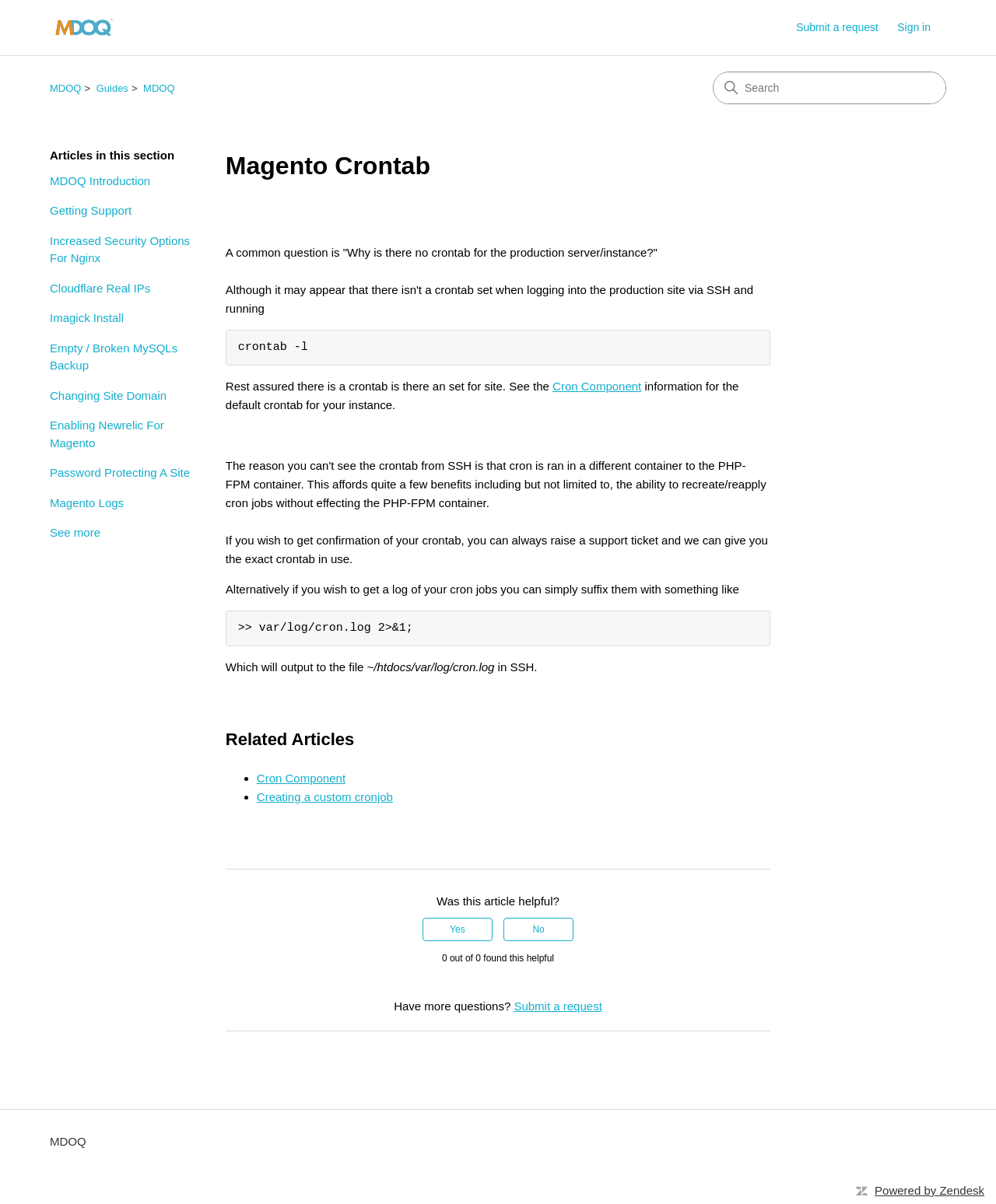Please respond to the question with a concise word or phrase:
What is the purpose of suffixing cron jobs with '>> var/log/cron.log 2>&1'?

Output to a file